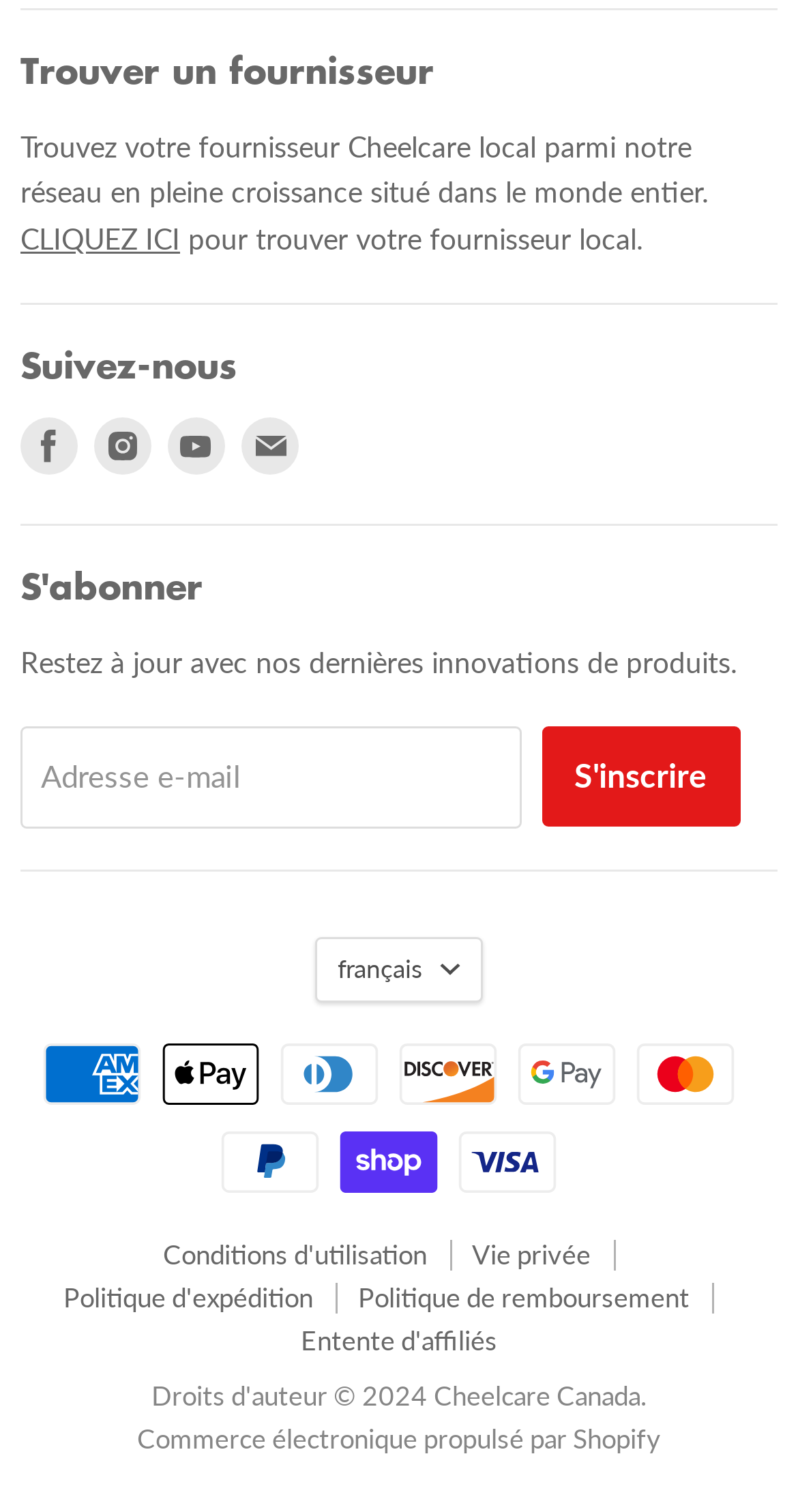Kindly determine the bounding box coordinates of the area that needs to be clicked to fulfill this instruction: "Follow on Facebook".

[0.026, 0.277, 0.097, 0.315]